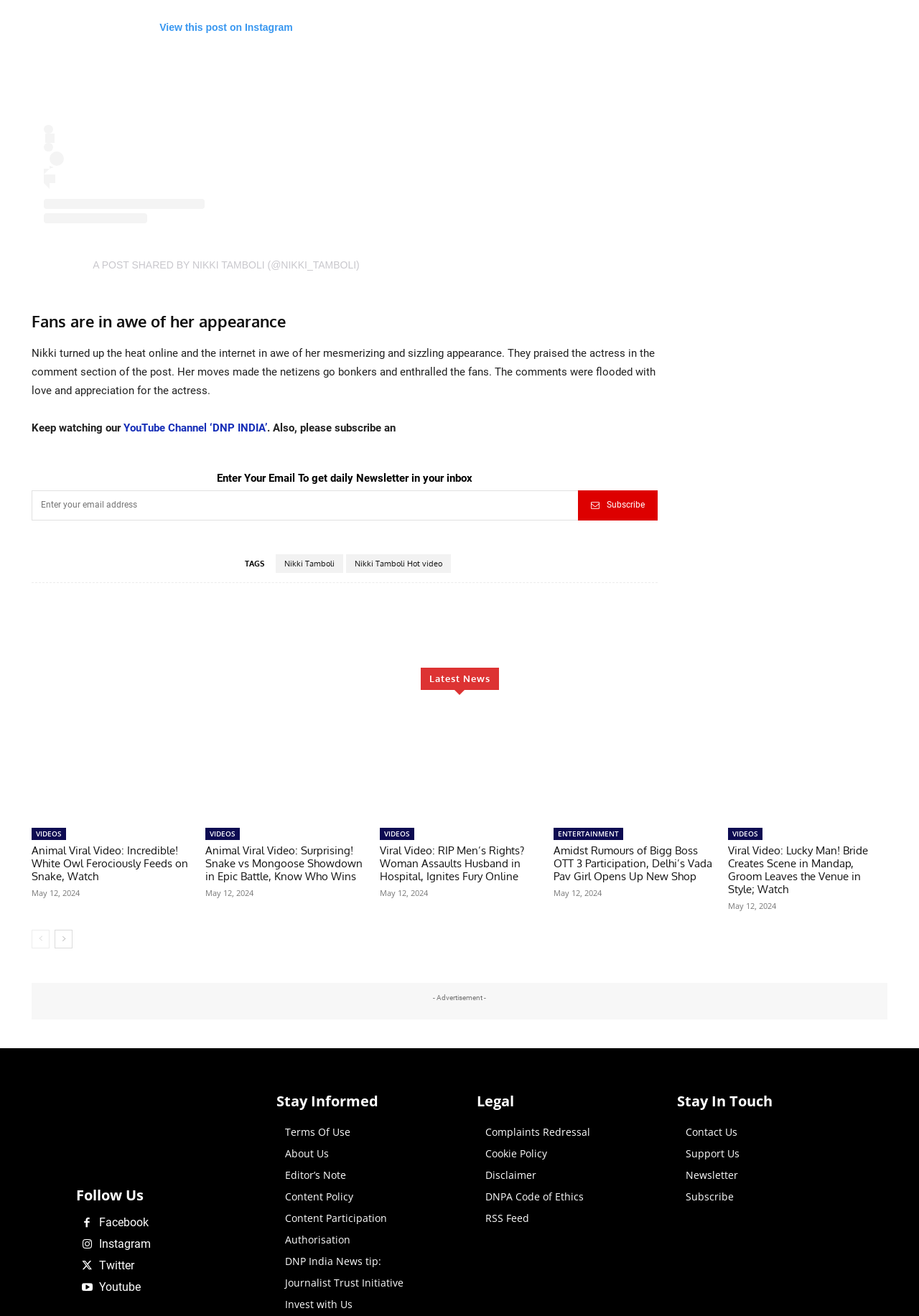Determine the bounding box coordinates of the clickable element necessary to fulfill the instruction: "Get quotes now". Provide the coordinates as four float numbers within the 0 to 1 range, i.e., [left, top, right, bottom].

None